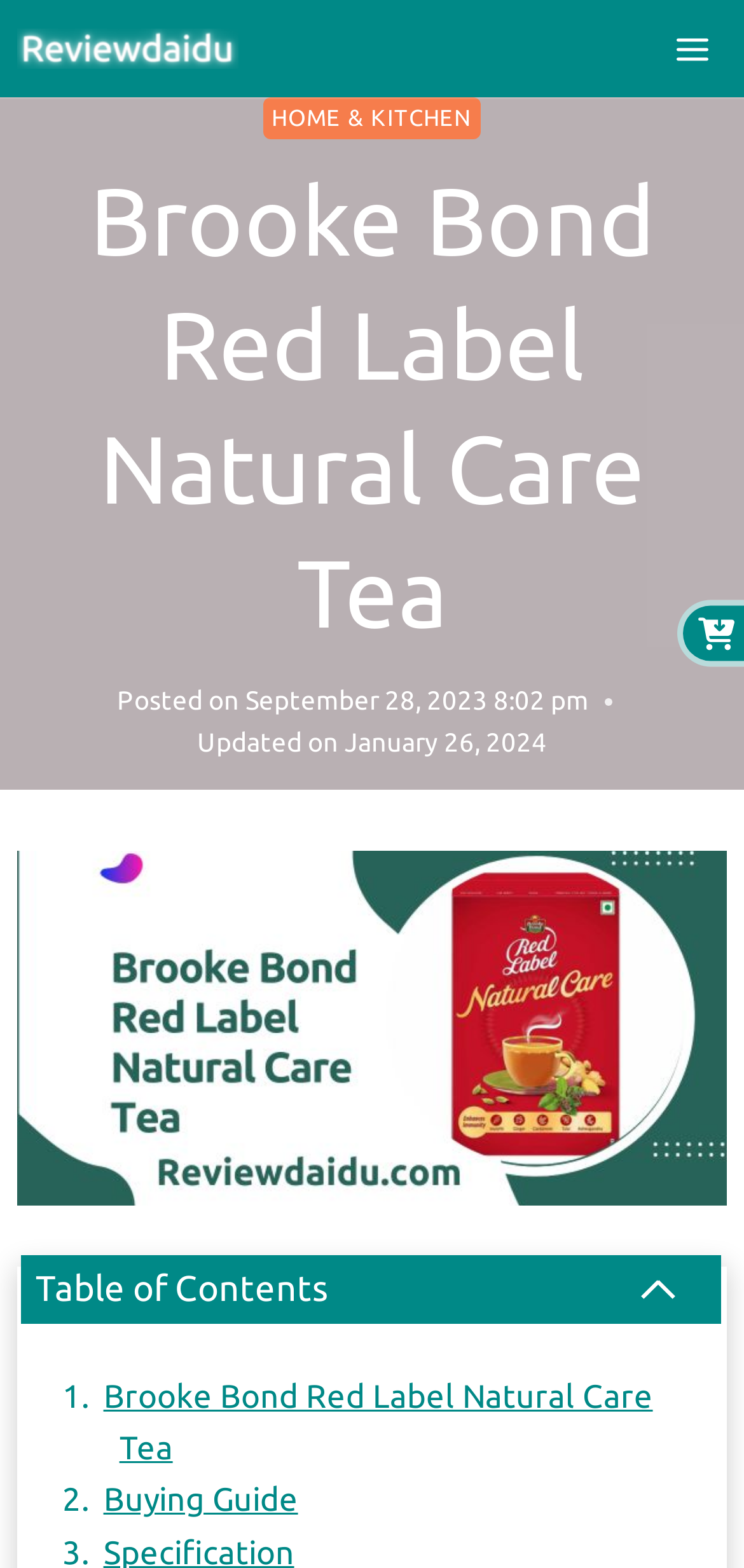Locate the bounding box coordinates of the clickable region necessary to complete the following instruction: "Read the review". Provide the coordinates in the format of four float numbers between 0 and 1, i.e., [left, top, right, bottom].

[0.023, 0.018, 0.32, 0.044]